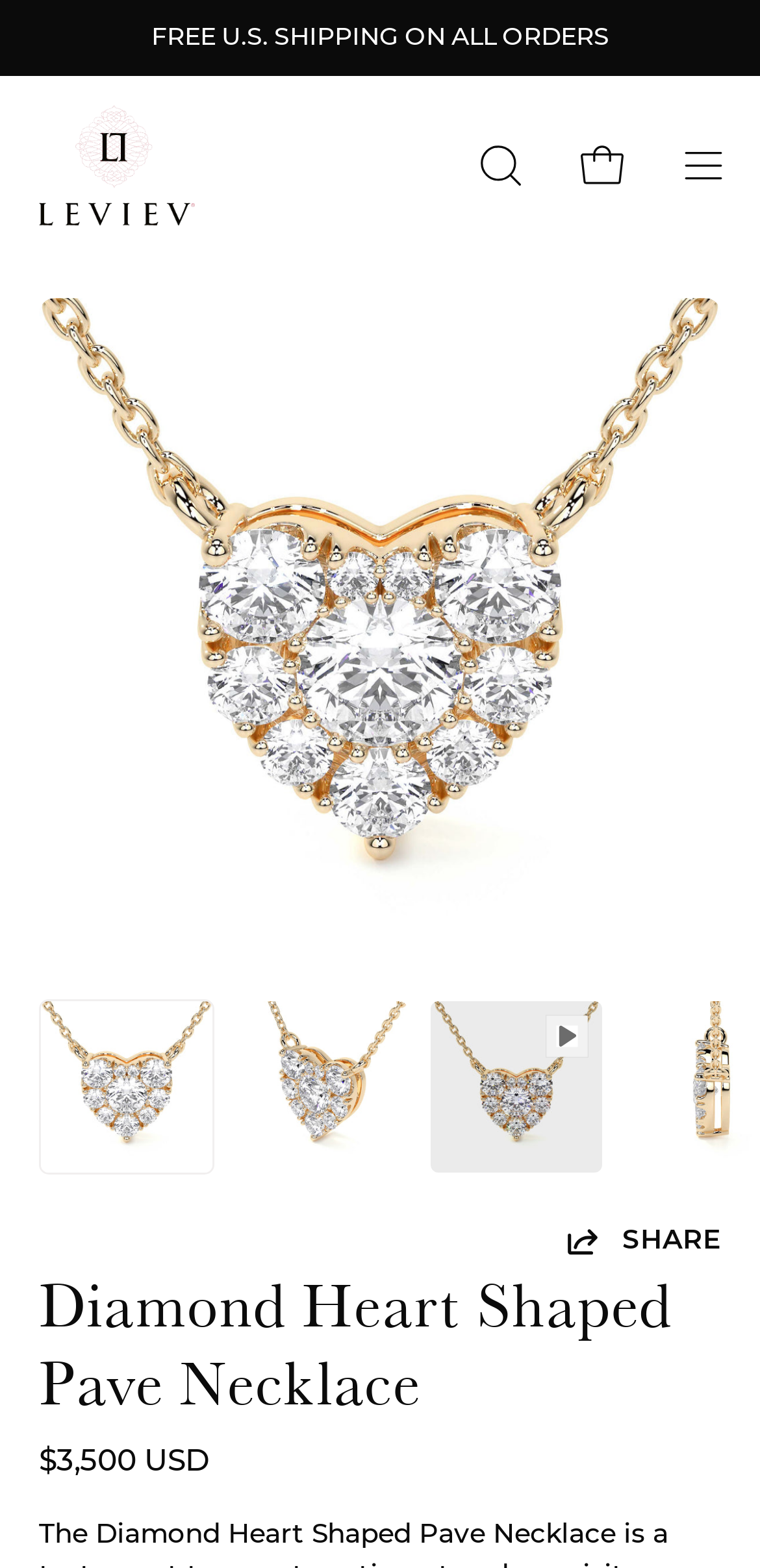Determine the bounding box coordinates of the element that should be clicked to execute the following command: "Report a Safety Hazard".

None